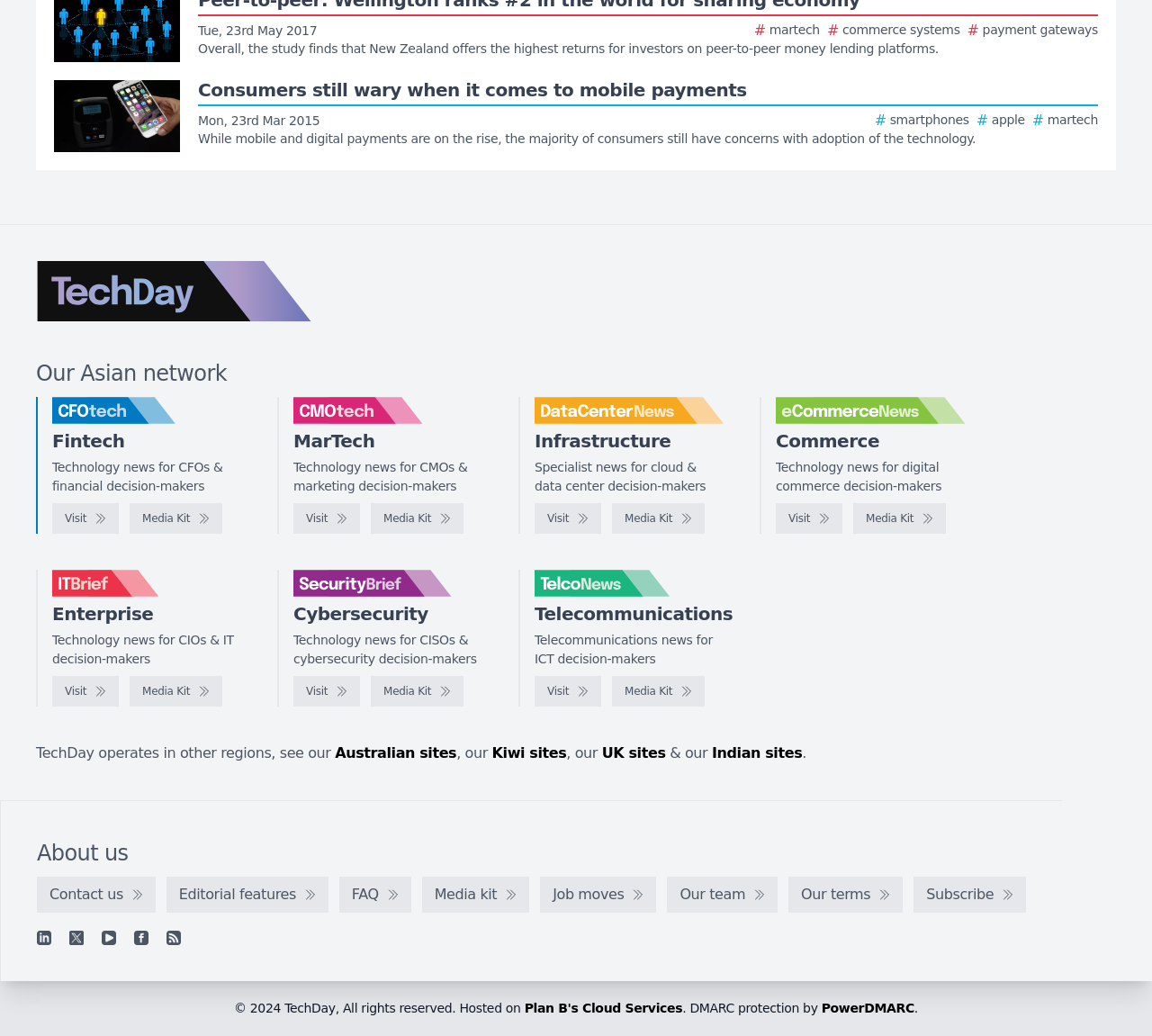Determine the bounding box coordinates for the UI element described. Format the coordinates as (top-left x, top-left y, bottom-right x, bottom-right y) and ensure all values are between 0 and 1. Element description: Visit

[0.673, 0.486, 0.731, 0.516]